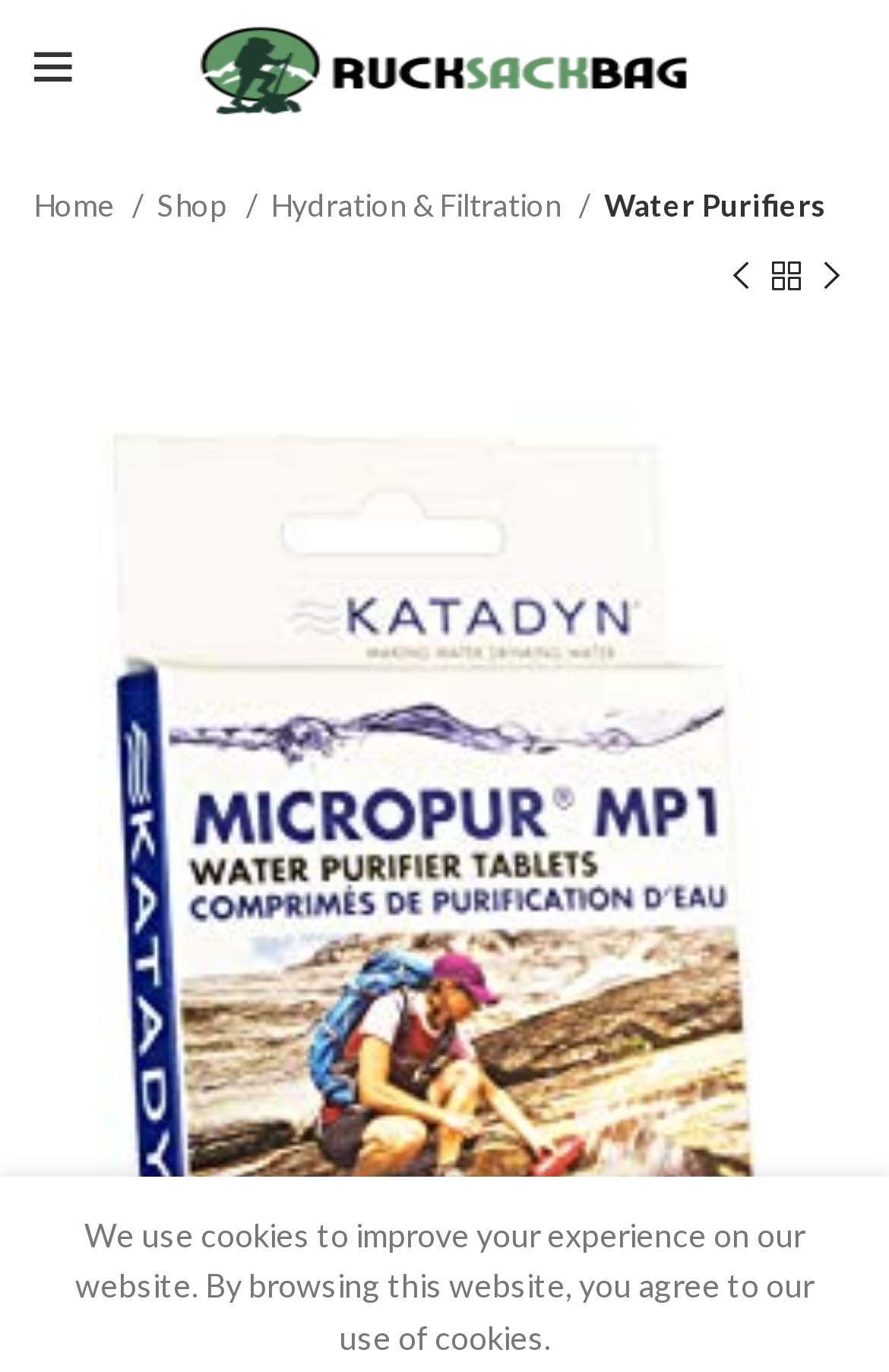Identify the bounding box coordinates of the area that should be clicked in order to complete the given instruction: "View Water Purifiers". The bounding box coordinates should be four float numbers between 0 and 1, i.e., [left, top, right, bottom].

[0.679, 0.133, 0.931, 0.168]